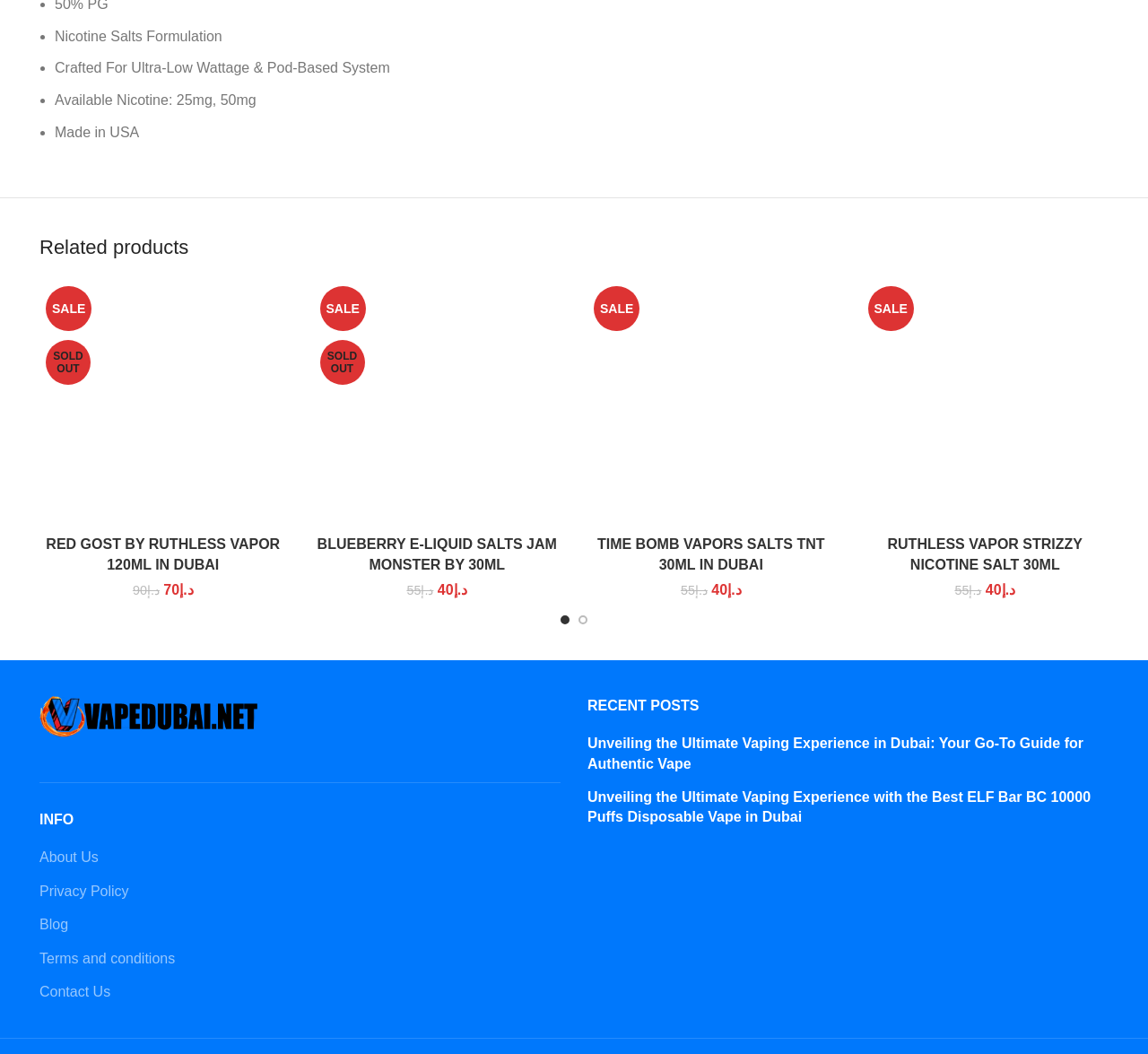Find the bounding box coordinates of the element to click in order to complete the given instruction: "Select options for RED GOST BY RUTHLESS VAPOR 120ML IN DUBAI."

[0.034, 0.501, 0.25, 0.533]